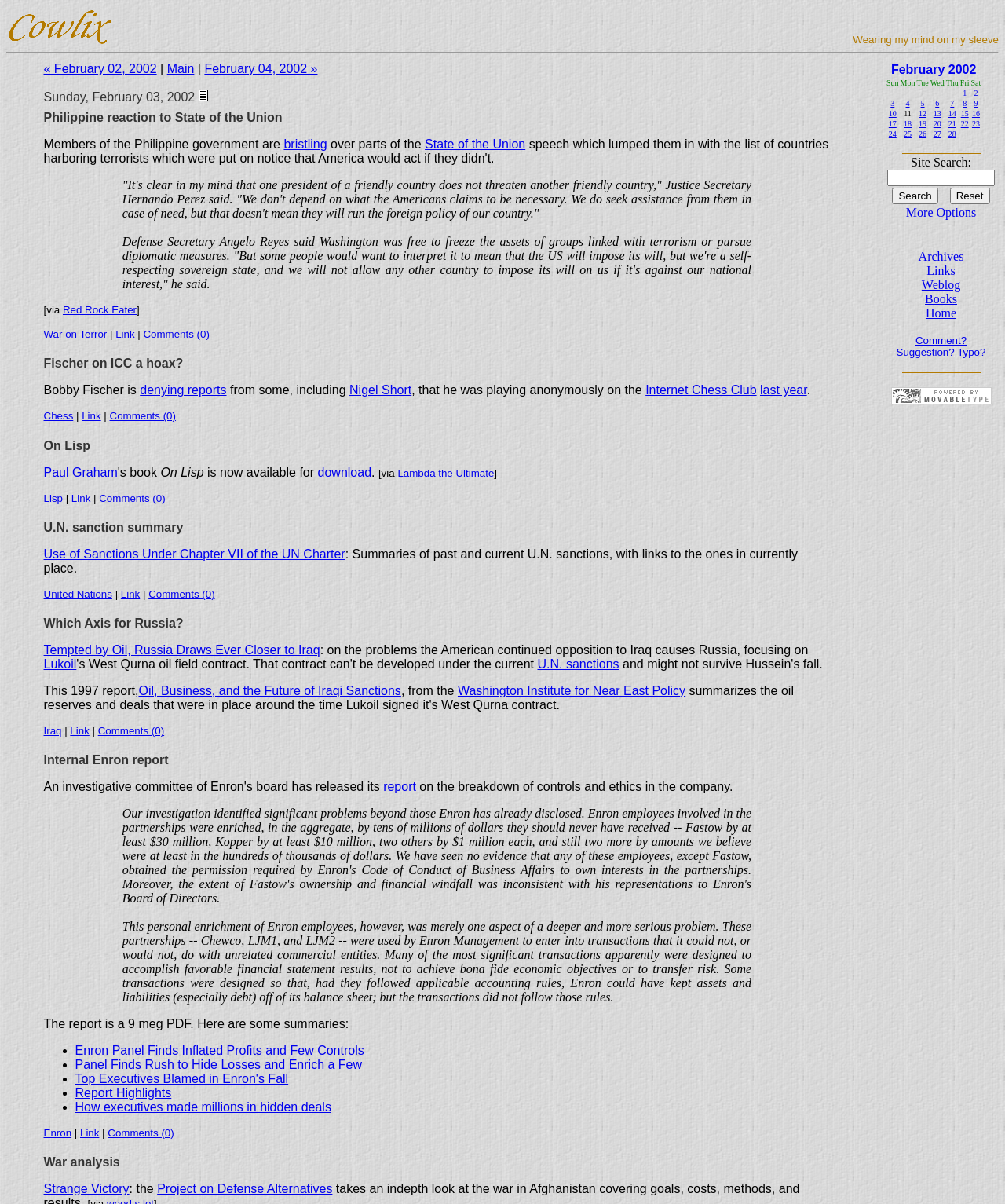Please locate the bounding box coordinates of the element that should be clicked to complete the given instruction: "Follow the 'War on Terror' link".

[0.043, 0.273, 0.106, 0.283]